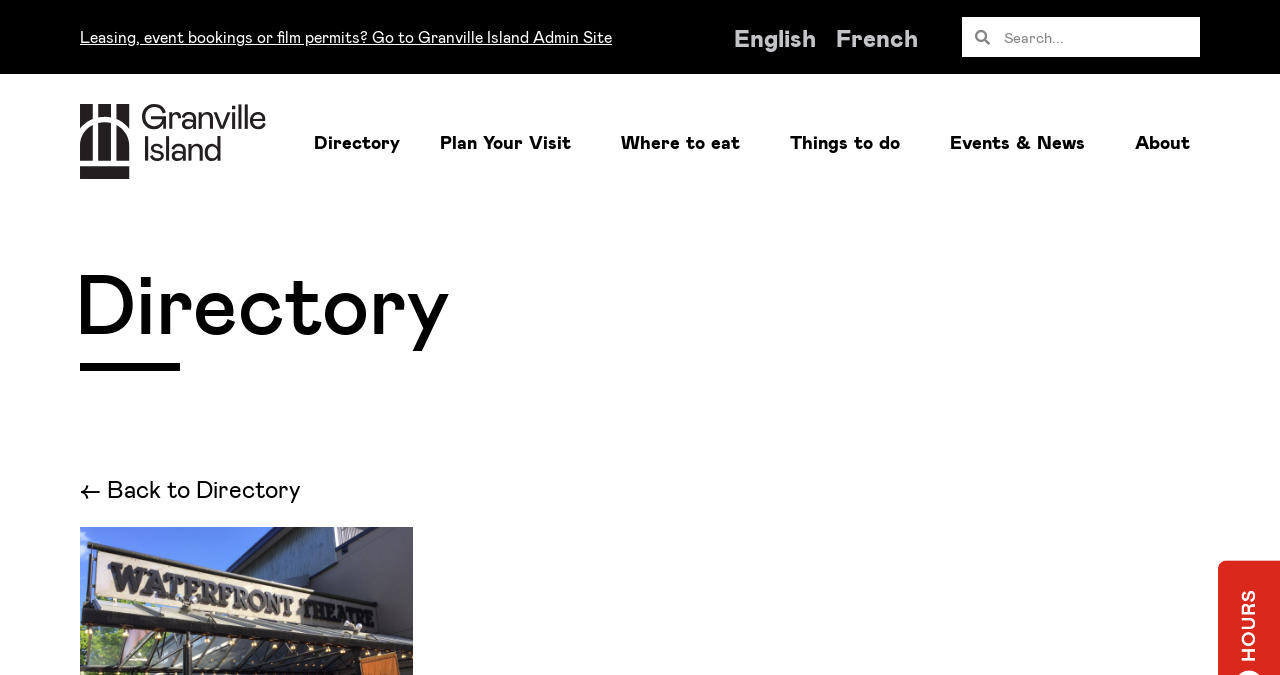Locate the bounding box coordinates of the area where you should click to accomplish the instruction: "Switch to French language".

[0.645, 0.027, 0.725, 0.083]